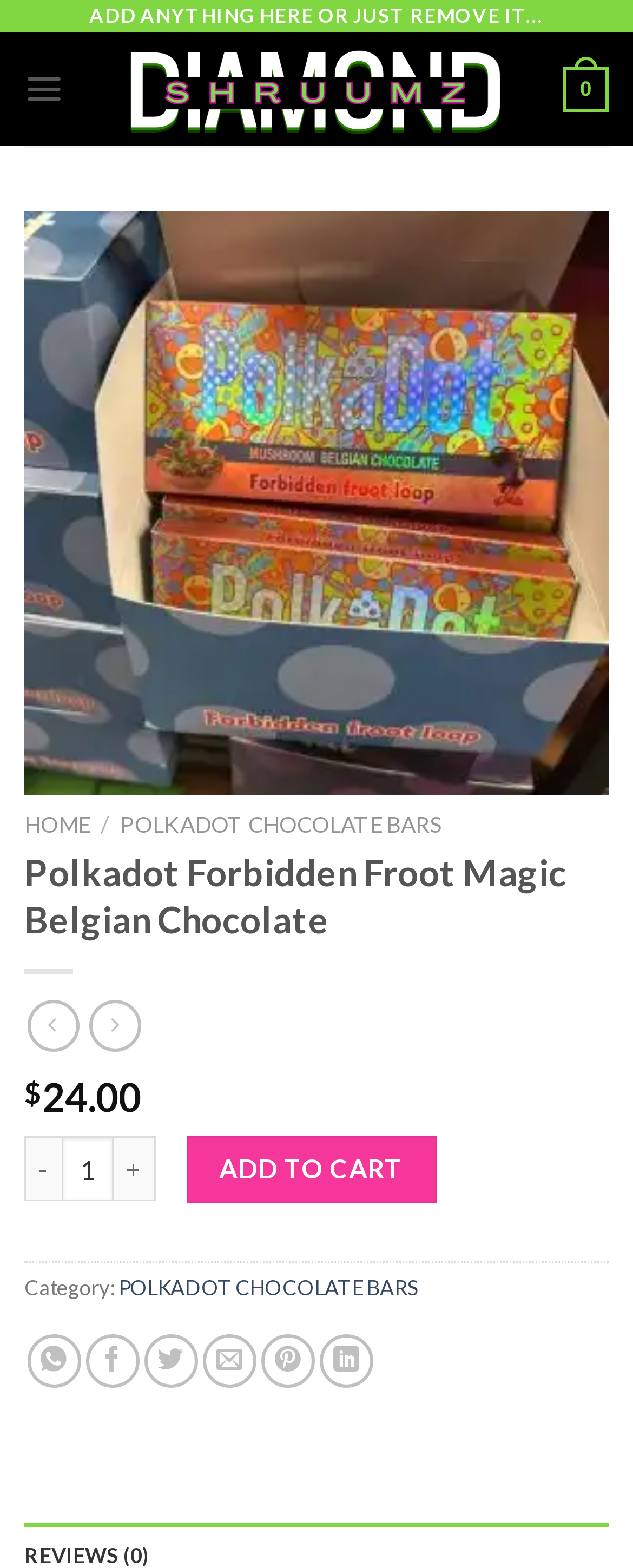Elaborate on the webpage's design and content in a detailed caption.

This webpage is an e-commerce product page for Polkadot Forbidden Froot Magic Belgian Chocolate, which is part of the Diamond Shruumz Official Store. At the top, there is a link to the store's homepage, accompanied by an image of the store's logo. Below this, there is a menu link that, when expanded, reveals the main menu.

On the left side of the page, there is a figure containing a product image, with navigation buttons (previous and next) above it. These buttons are currently disabled. Above the product image, there is a link to the homepage, followed by a breadcrumb navigation trail with links to the product category, Polkadot Chocolate Bars.

The product title, Polkadot Forbidden Froot Magic Belgian Chocolate, is displayed prominently in a heading element. Below this, there are social media sharing links, including WhatsApp, Facebook, Twitter, email, Pinterest, and LinkedIn.

The product pricing information is displayed on the left side of the page, with the price, $24.00, accompanied by a quantity selector and buttons to add or remove items from the cart. There is also an "Add to Cart" button. Below the pricing information, there is a category label, followed by a link to the product category, Polkadot Chocolate Bars.

At the very top of the page, there is a static text element with the placeholder text "ADD ANYTHING HERE OR JUST REMOVE IT...", which appears to be a leftover from the page's development process.